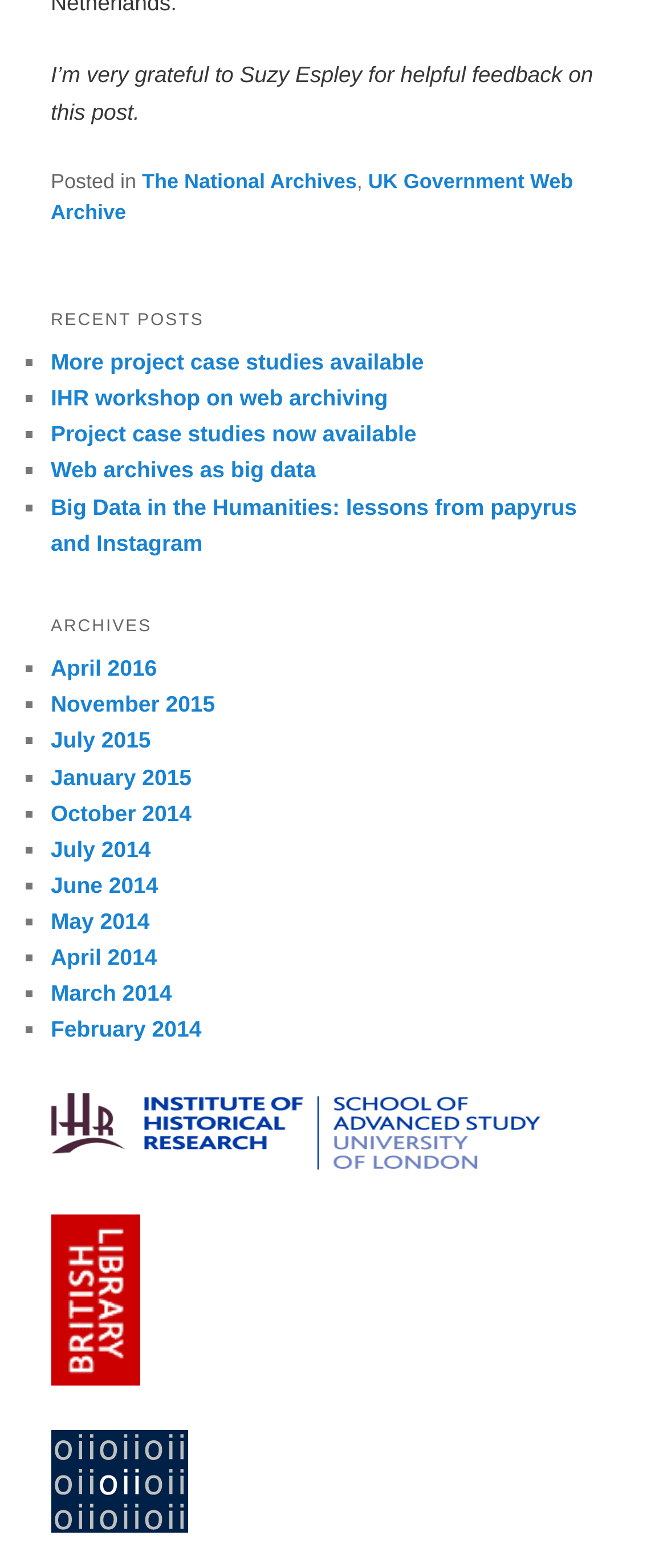Bounding box coordinates are specified in the format (top-left x, top-left y, bottom-right x, bottom-right y). All values are floating point numbers bounded between 0 and 1. Please provide the bounding box coordinate of the region this sentence describes: UK Government Web Archive

[0.076, 0.108, 0.859, 0.143]